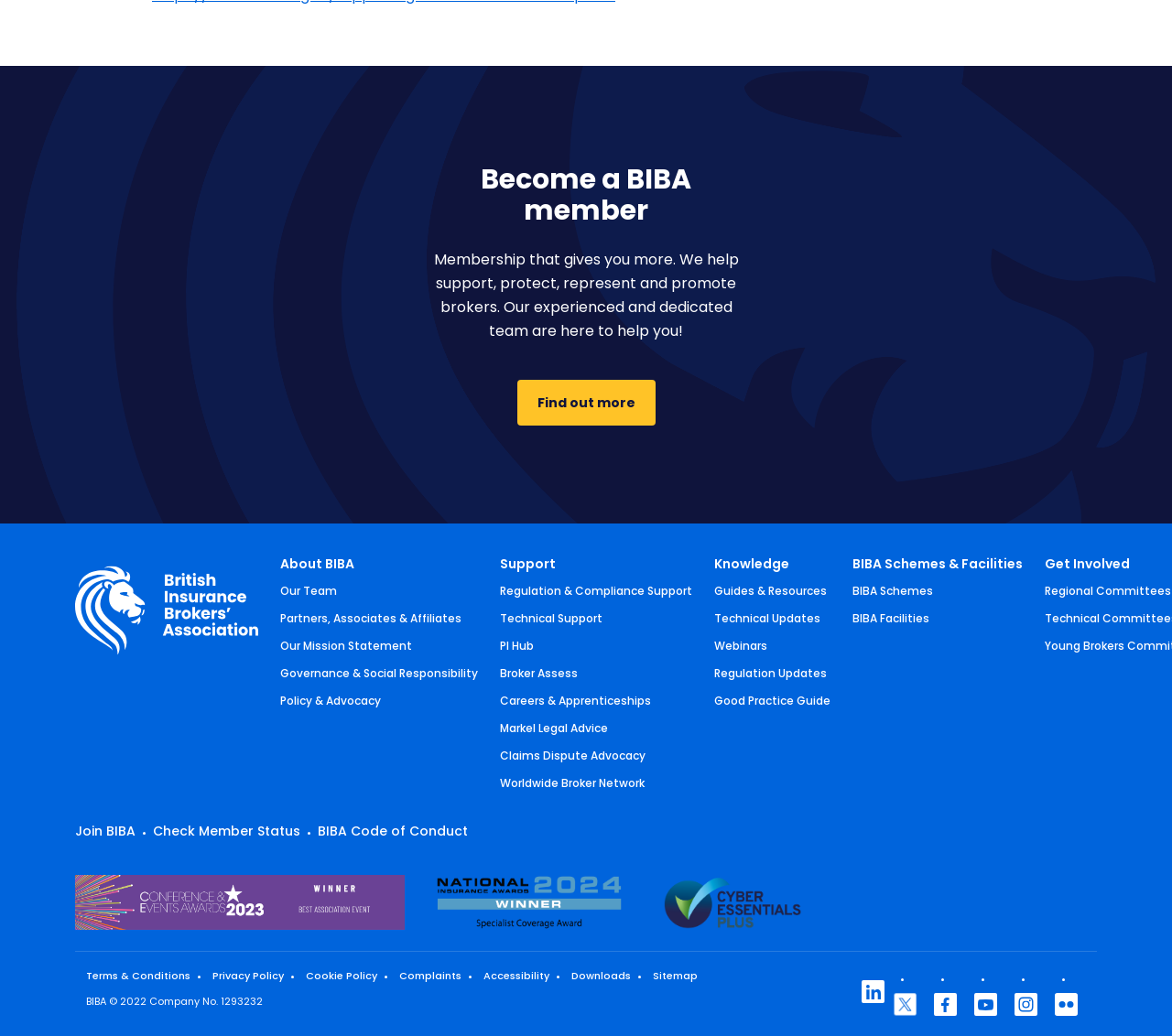Refer to the screenshot and answer the following question in detail:
How many images are there at the bottom of the webpage?

There are three images at the bottom of the webpage with bounding box coordinates [0.064, 0.845, 0.345, 0.898], [0.364, 0.836, 0.539, 0.906], and [0.558, 0.836, 0.69, 0.906].